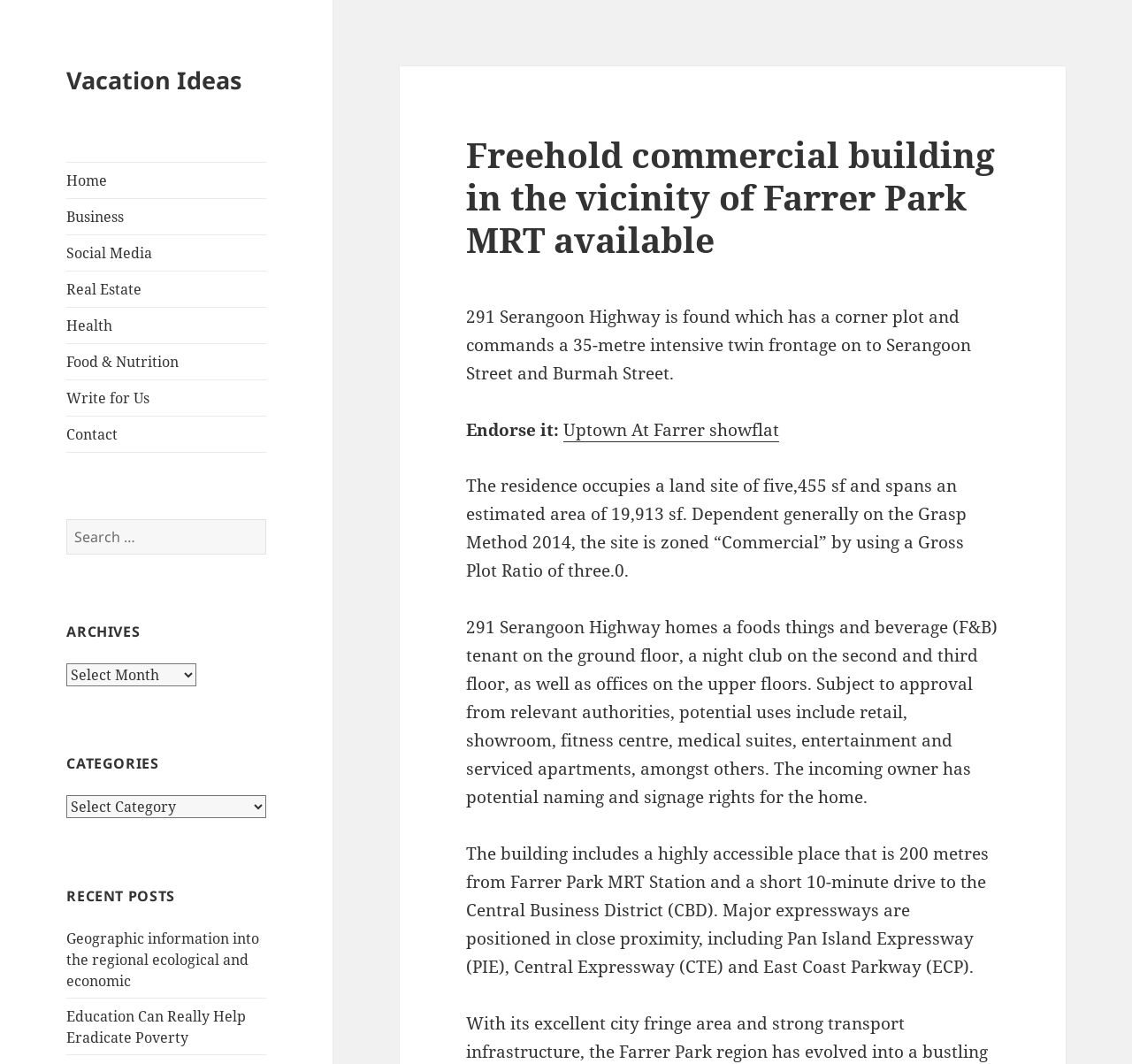Refer to the screenshot and answer the following question in detail:
What is the size of the land site?

According to the webpage content, the residence occupies a land site of five,455 sf, which is mentioned in the paragraph describing the building's details.